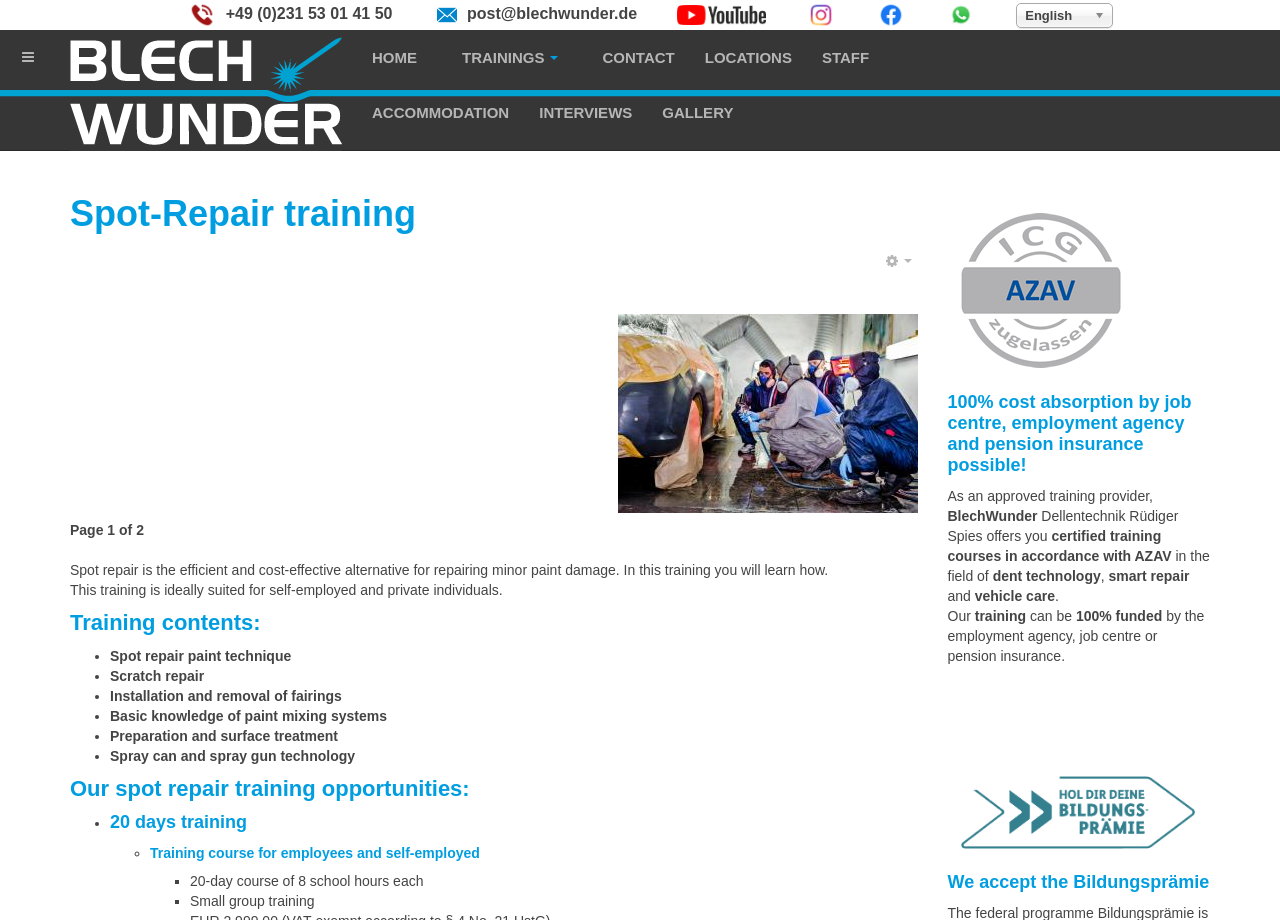Determine the bounding box for the UI element as described: "English". The coordinates should be represented as four float numbers between 0 and 1, formatted as [left, top, right, bottom].

[0.794, 0.003, 0.87, 0.03]